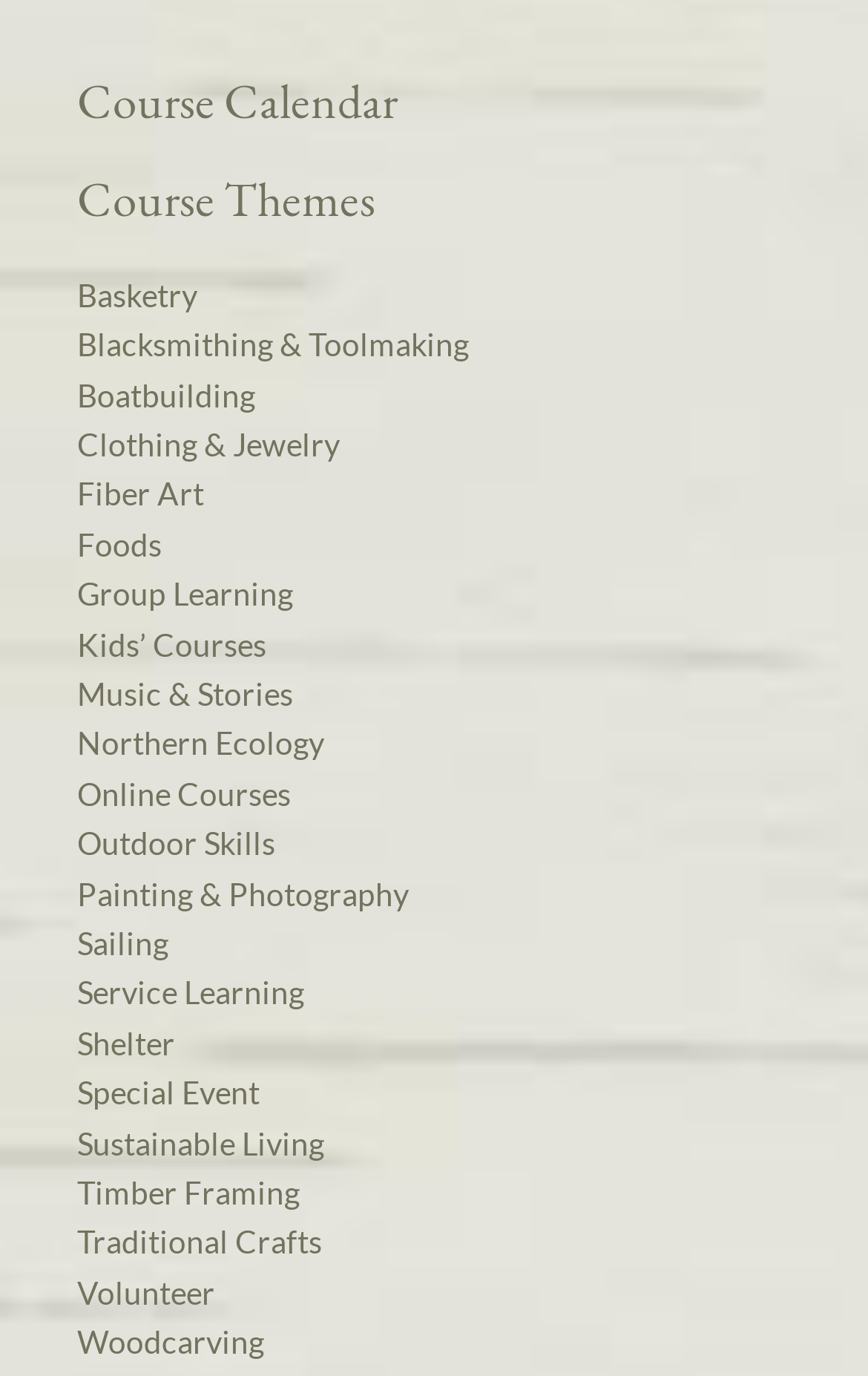Please give the bounding box coordinates of the area that should be clicked to fulfill the following instruction: "Read about 'Things to know'". The coordinates should be in the format of four float numbers from 0 to 1, i.e., [left, top, right, bottom].

None